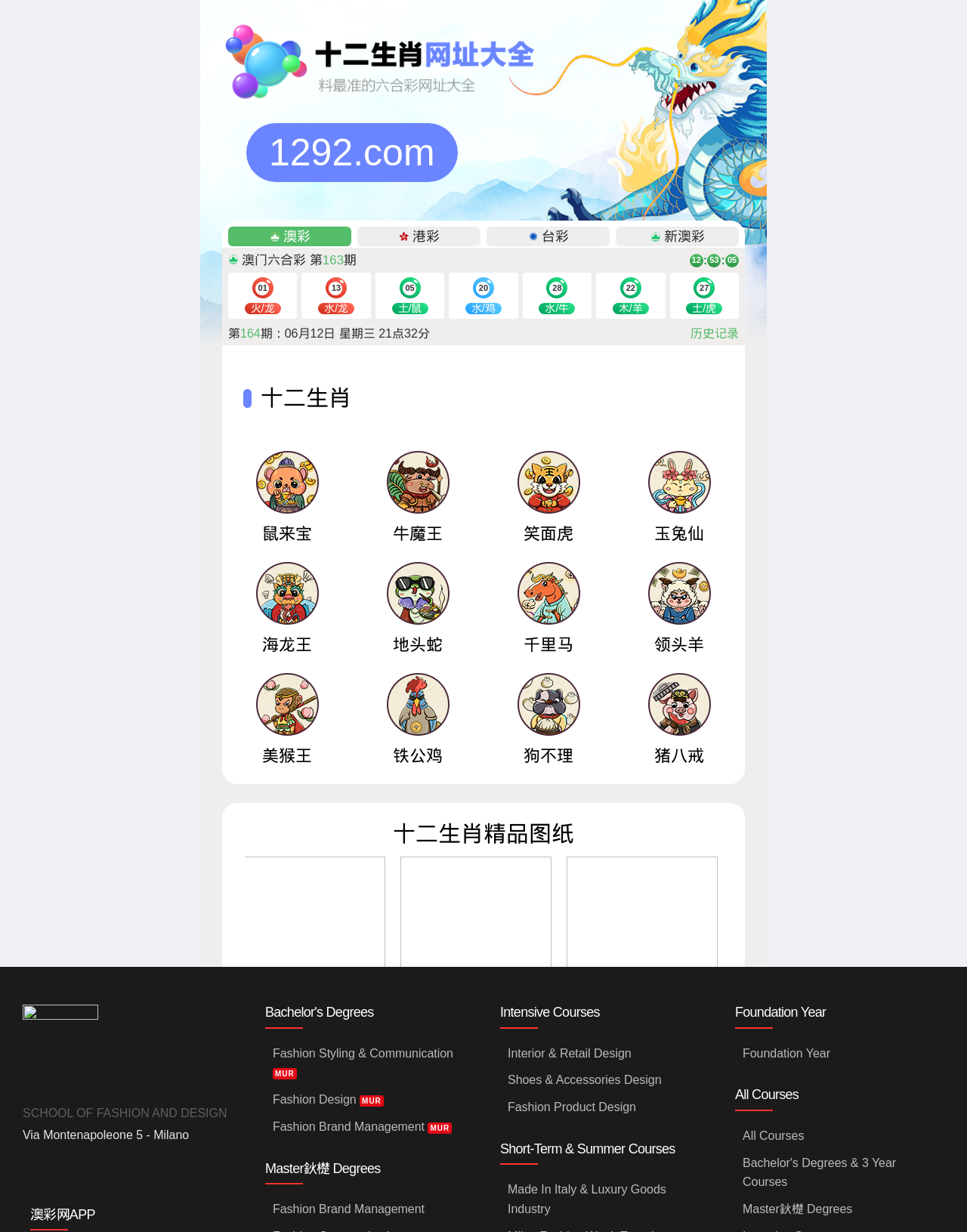Using the provided description Fashion Design MUR, find the bounding box coordinates for the UI element. Provide the coordinates in (top-left x, top-left y, bottom-right x, bottom-right y) format, ensuring all values are between 0 and 1.

[0.282, 0.882, 0.483, 0.904]